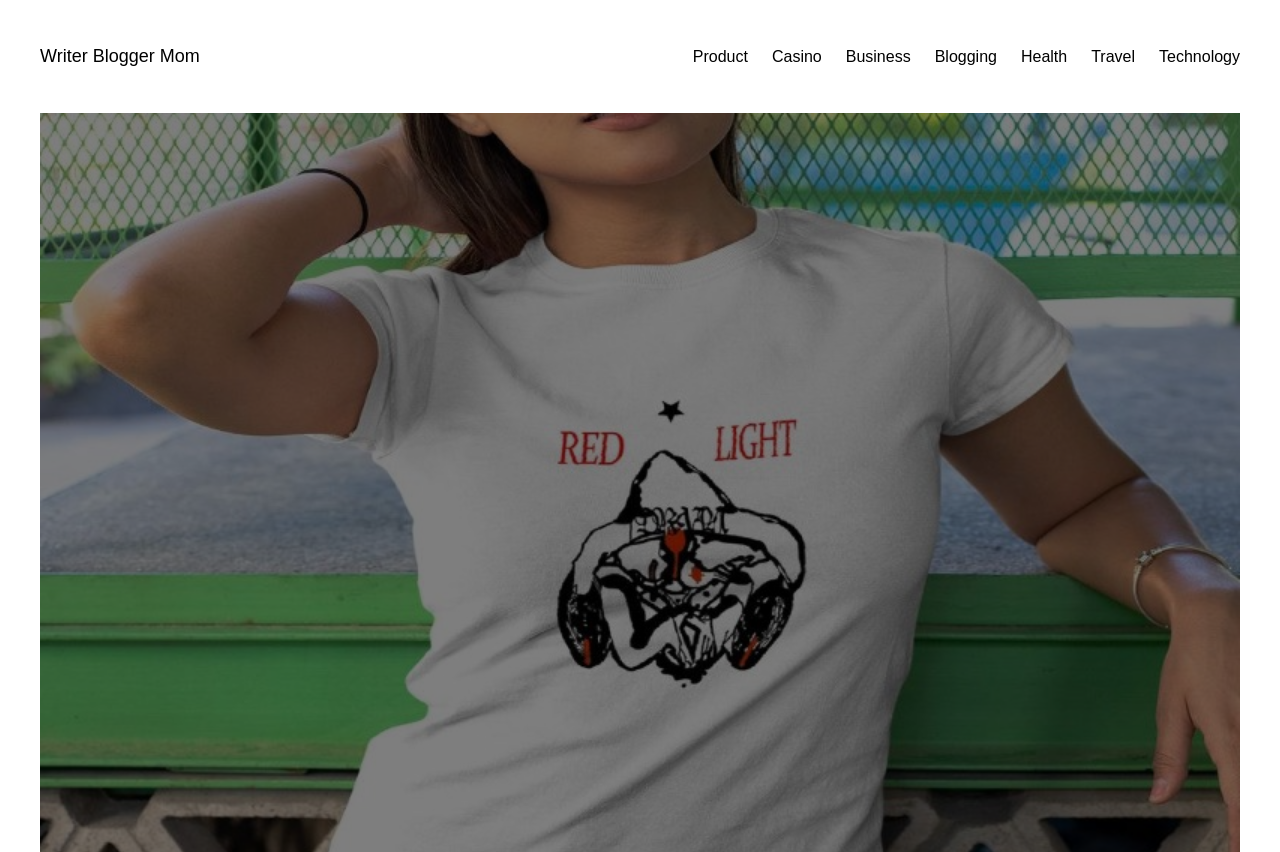What categories are available on the website?
Please use the visual content to give a single word or phrase answer.

Product, Casino, Business, etc.